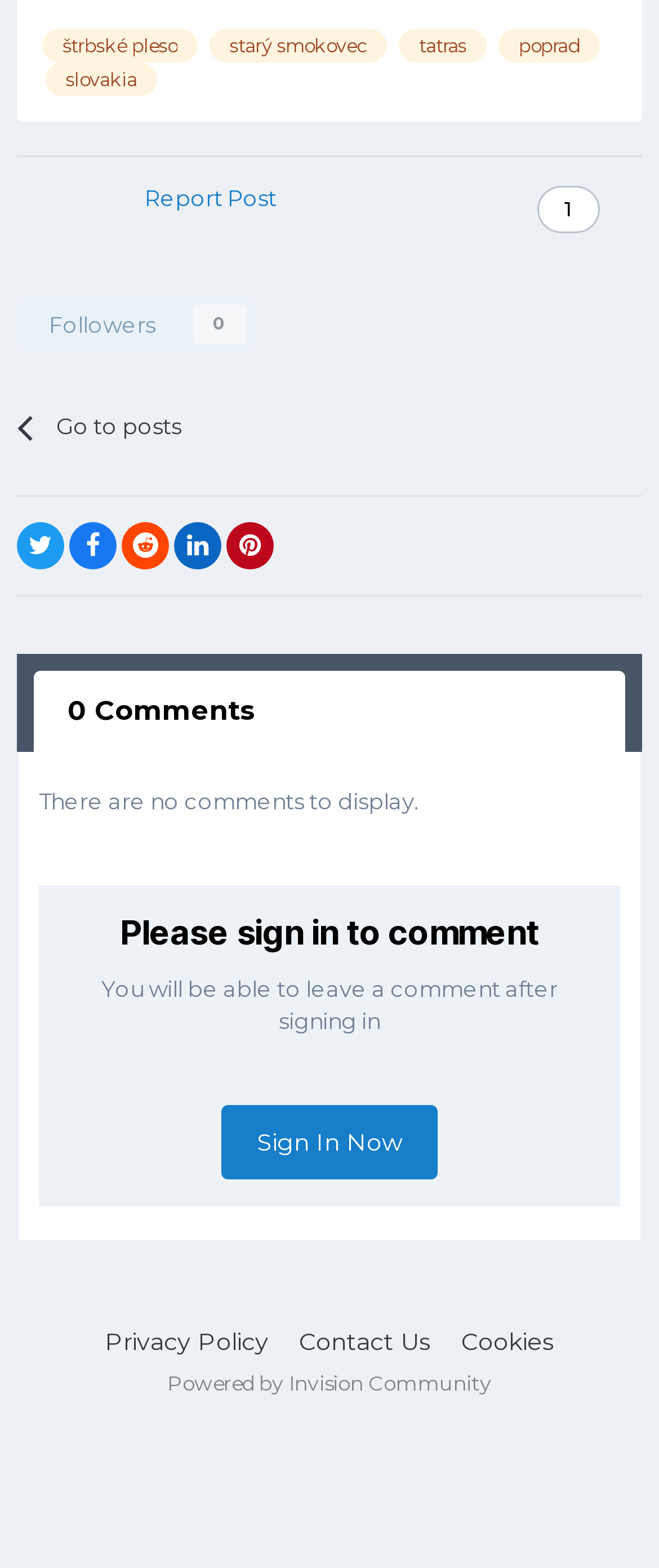Please give a concise answer to this question using a single word or phrase: 
How many links are in the top navigation bar?

4